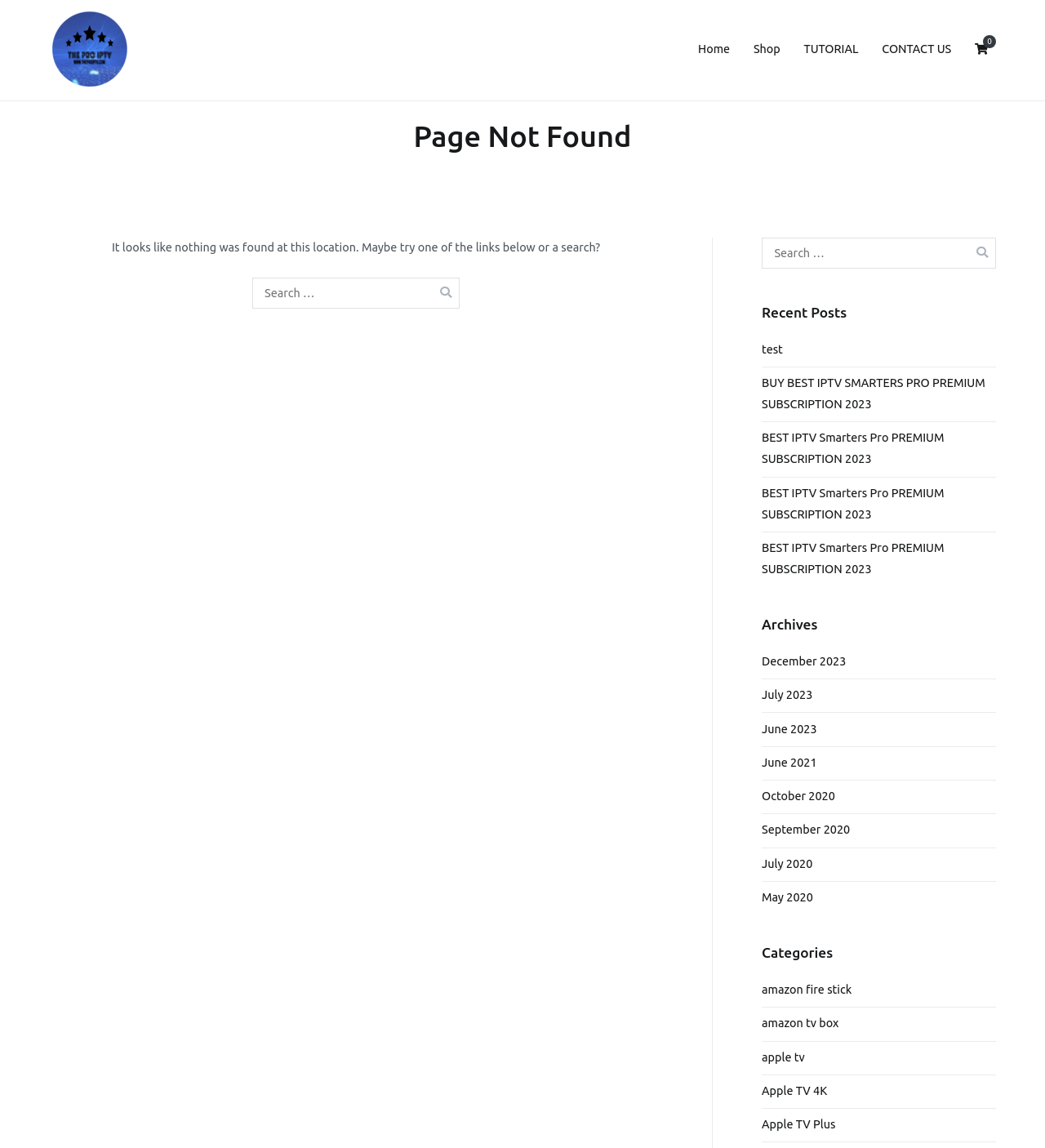Identify the bounding box for the given UI element using the description provided. Coordinates should be in the format (top-left x, top-left y, bottom-right x, bottom-right y) and must be between 0 and 1. Here is the description: test

[0.729, 0.291, 0.749, 0.319]